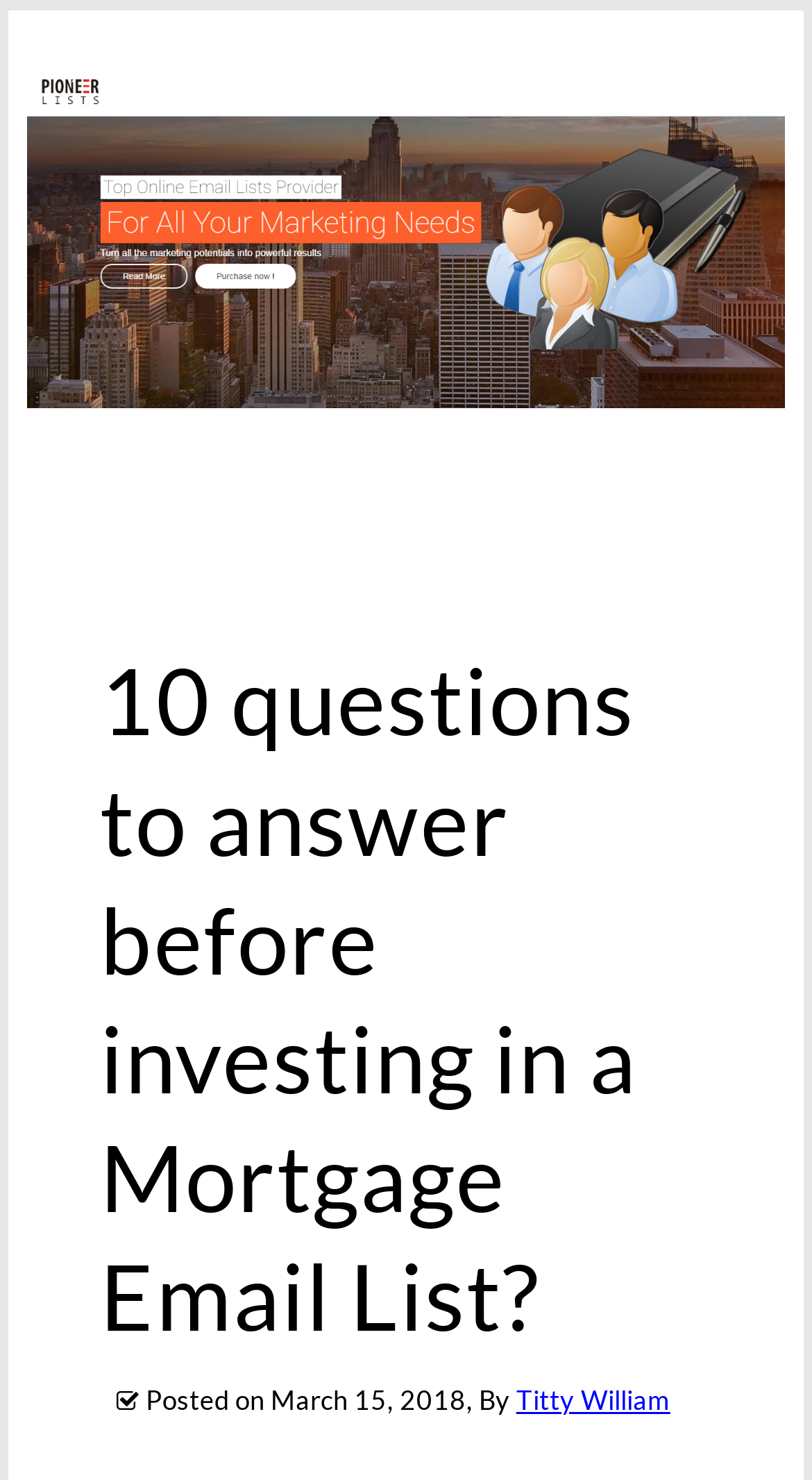What is the purpose of the link 'Pioneer Lists’ Blogs'?
Could you give a comprehensive explanation in response to this question?

The link 'Pioneer Lists’ Blogs' is likely to be a navigation link that allows users to access other blog posts or the blog section of the website, which is a common practice in websites.